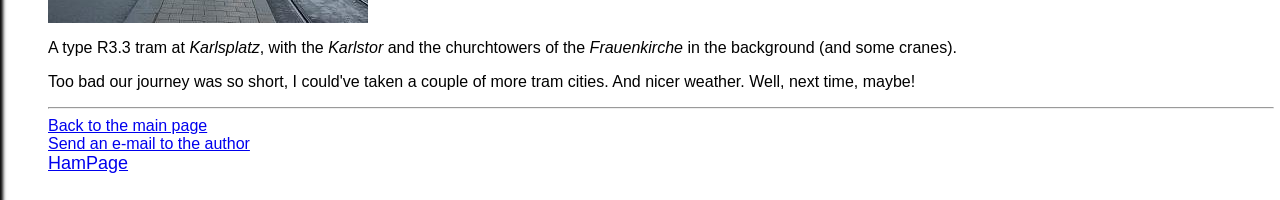Extract the bounding box coordinates of the UI element described by: "HamPage". The coordinates should include four float numbers ranging from 0 to 1, e.g., [left, top, right, bottom].

[0.038, 0.765, 0.1, 0.865]